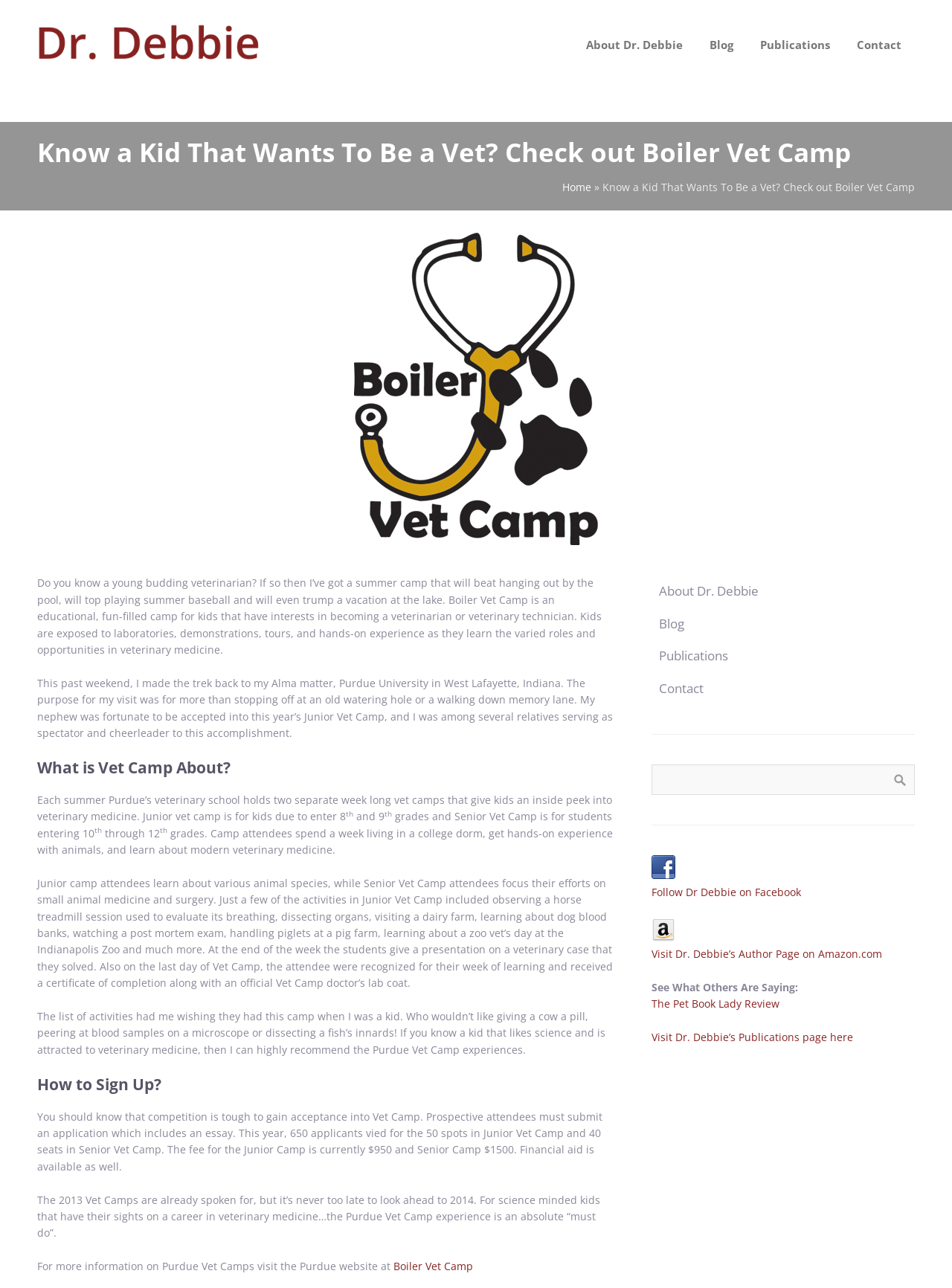Highlight the bounding box coordinates of the region I should click on to meet the following instruction: "Click on the 'About Dr. Debbie' link".

[0.608, 0.023, 0.725, 0.047]